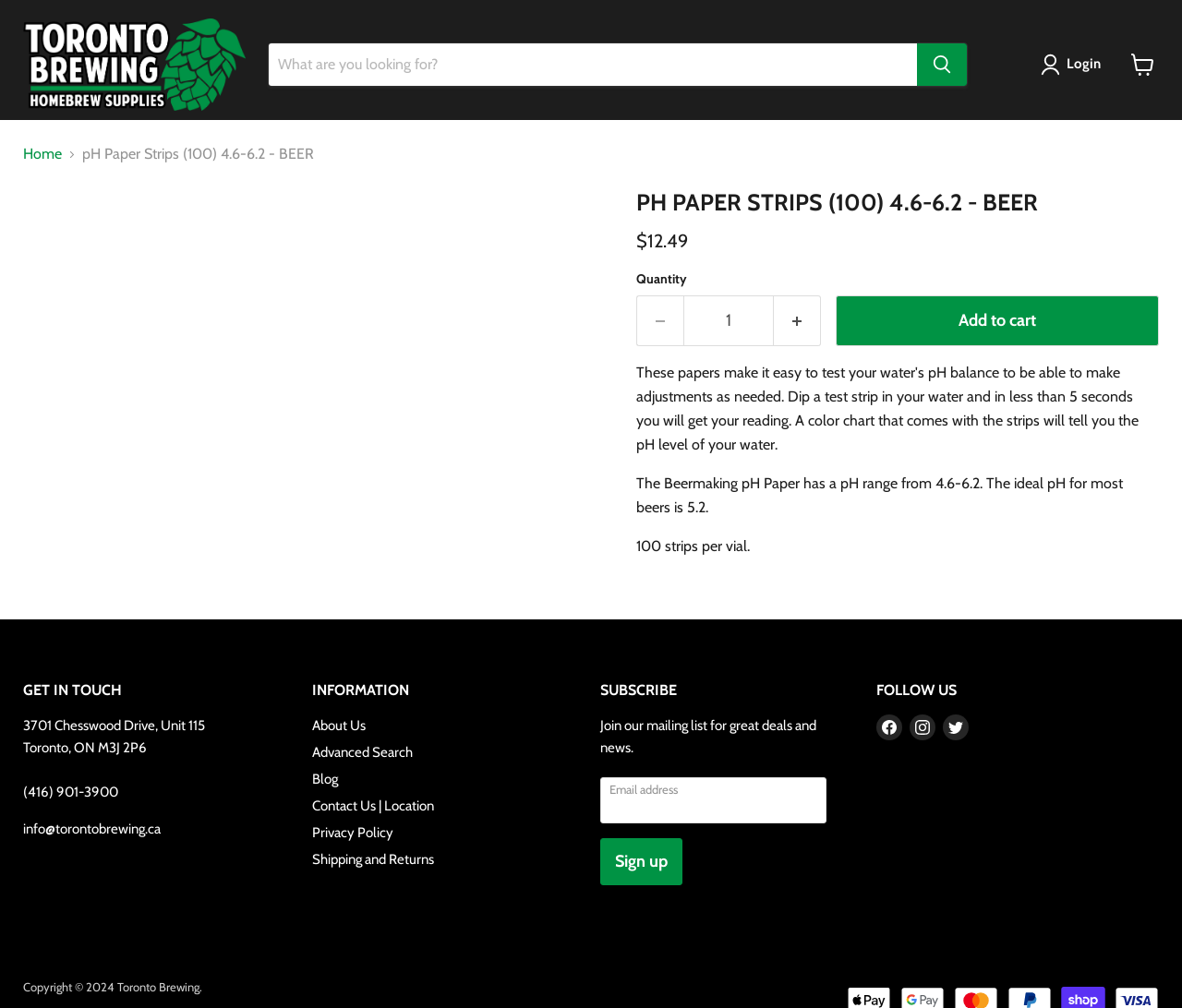What is the purpose of the pH paper?
Provide a comprehensive and detailed answer to the question.

I inferred the purpose of the pH paper by looking at the product description and the context of the webpage, which suggests that the pH paper is used to test the pH balance of water, likely for brewing purposes.